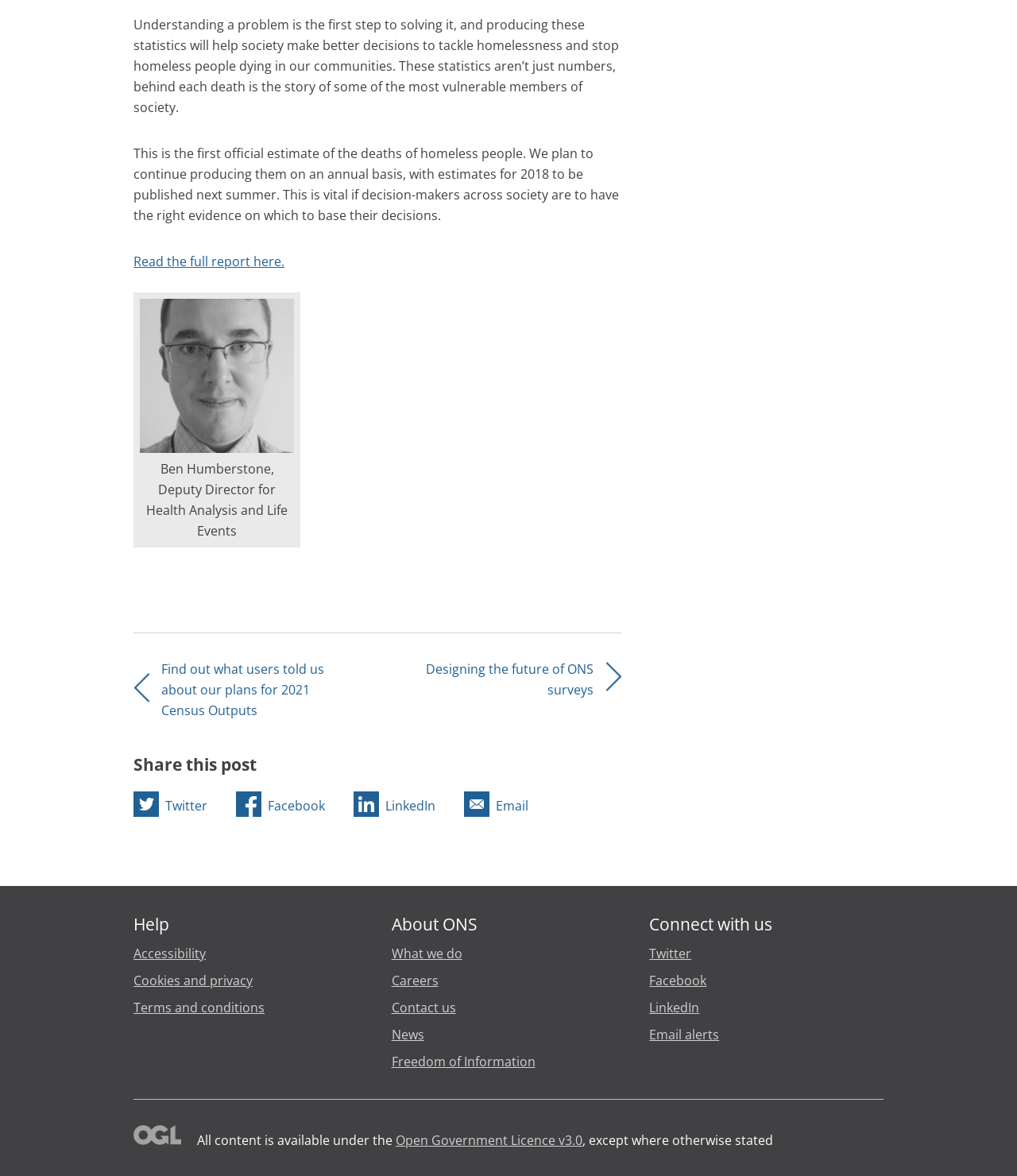What is the main topic of the webpage?
Make sure to answer the question with a detailed and comprehensive explanation.

The webpage appears to be discussing the importance of understanding homelessness statistics to make better decisions to tackle the issue. The text mentions that these statistics are not just numbers, but represent the stories of vulnerable members of society.